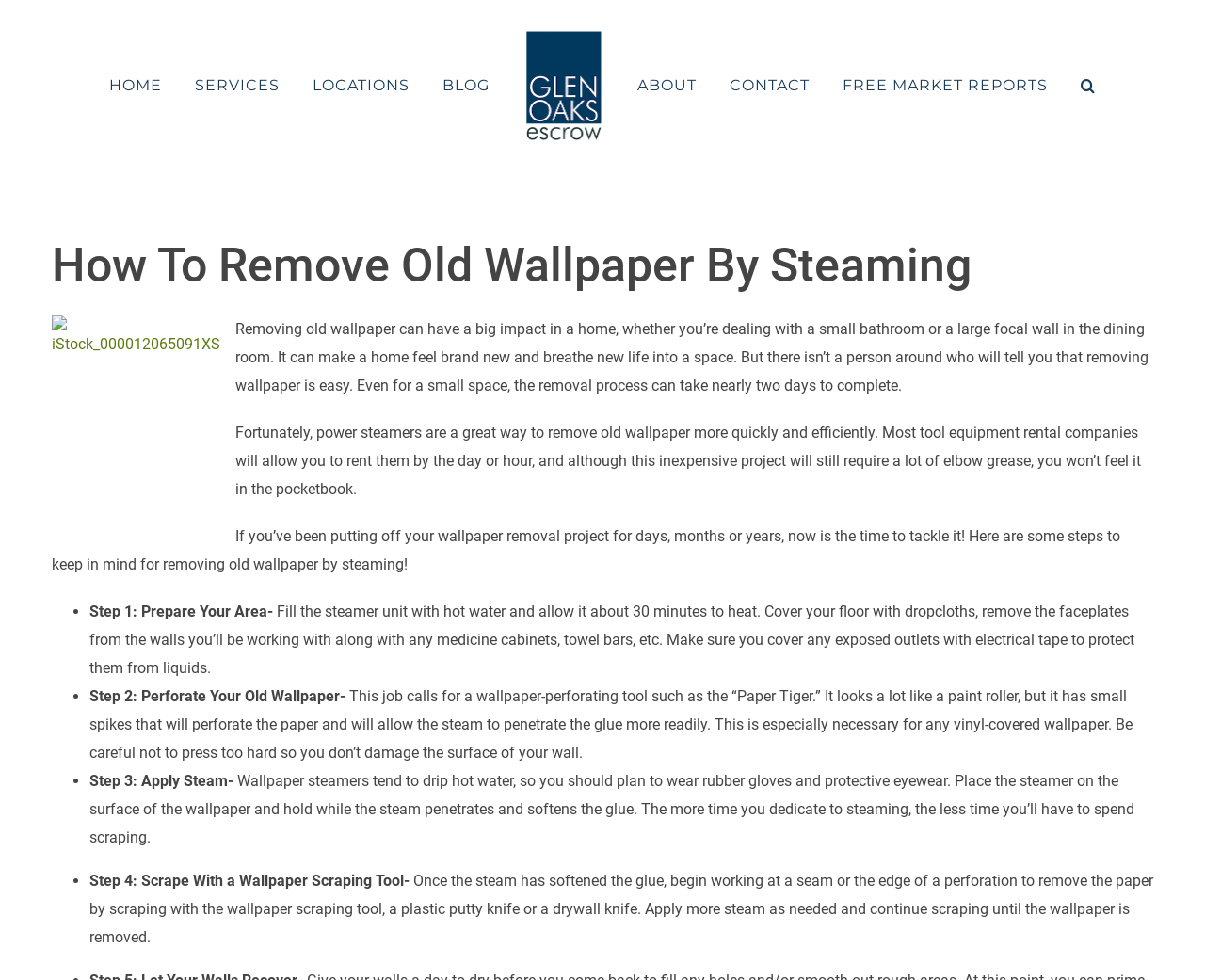Give the bounding box coordinates for the element described by: "aria-label="Search" title="Search"".

[0.897, 0.047, 0.91, 0.128]